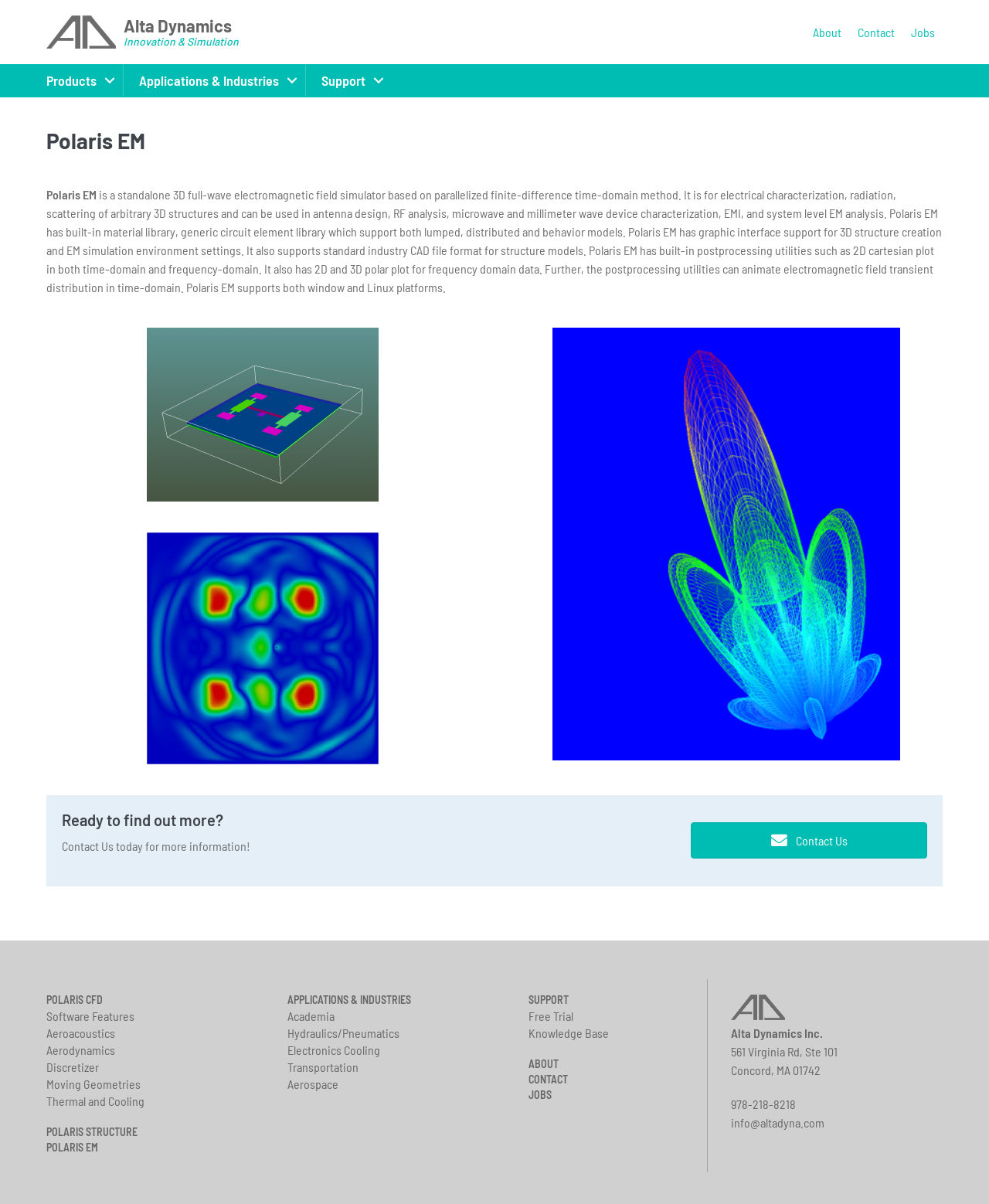Please locate the bounding box coordinates of the element that should be clicked to achieve the given instruction: "View Products".

[0.031, 0.053, 0.124, 0.08]